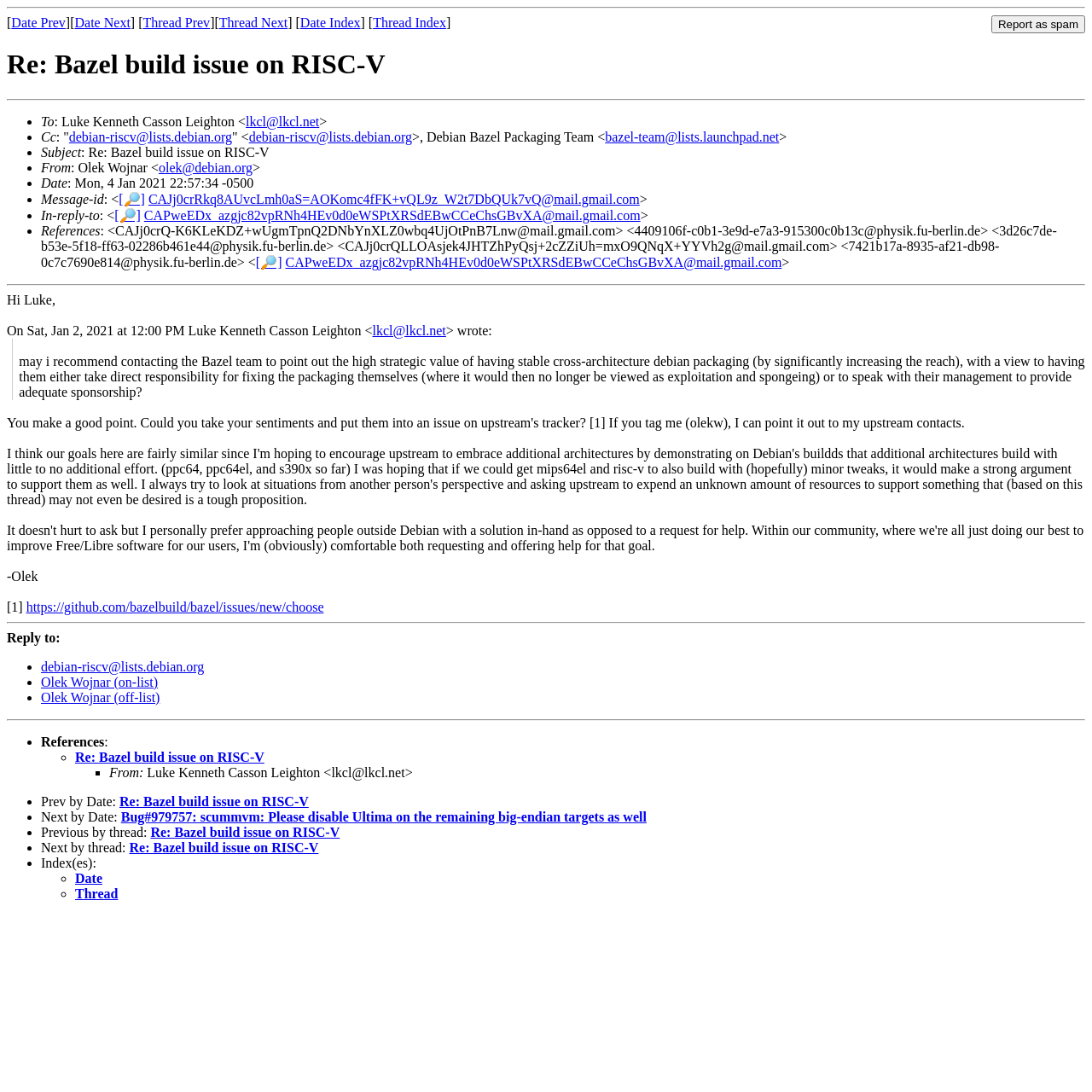Specify the bounding box coordinates of the area to click in order to execute this command: 'Click on 'Report as spam''. The coordinates should consist of four float numbers ranging from 0 to 1, and should be formatted as [left, top, right, bottom].

[0.908, 0.014, 0.994, 0.03]